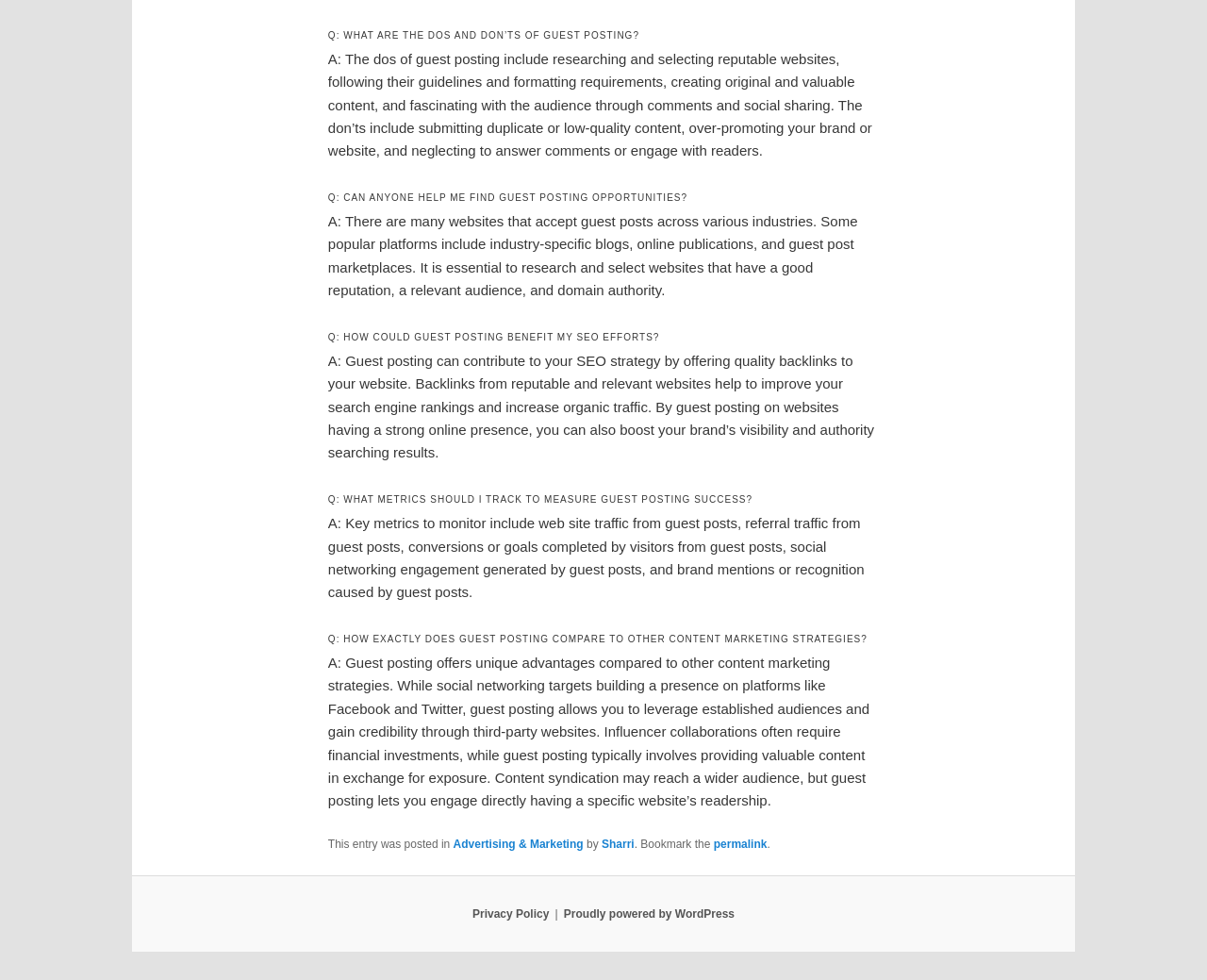Predict the bounding box of the UI element based on this description: "Next ⮞".

None